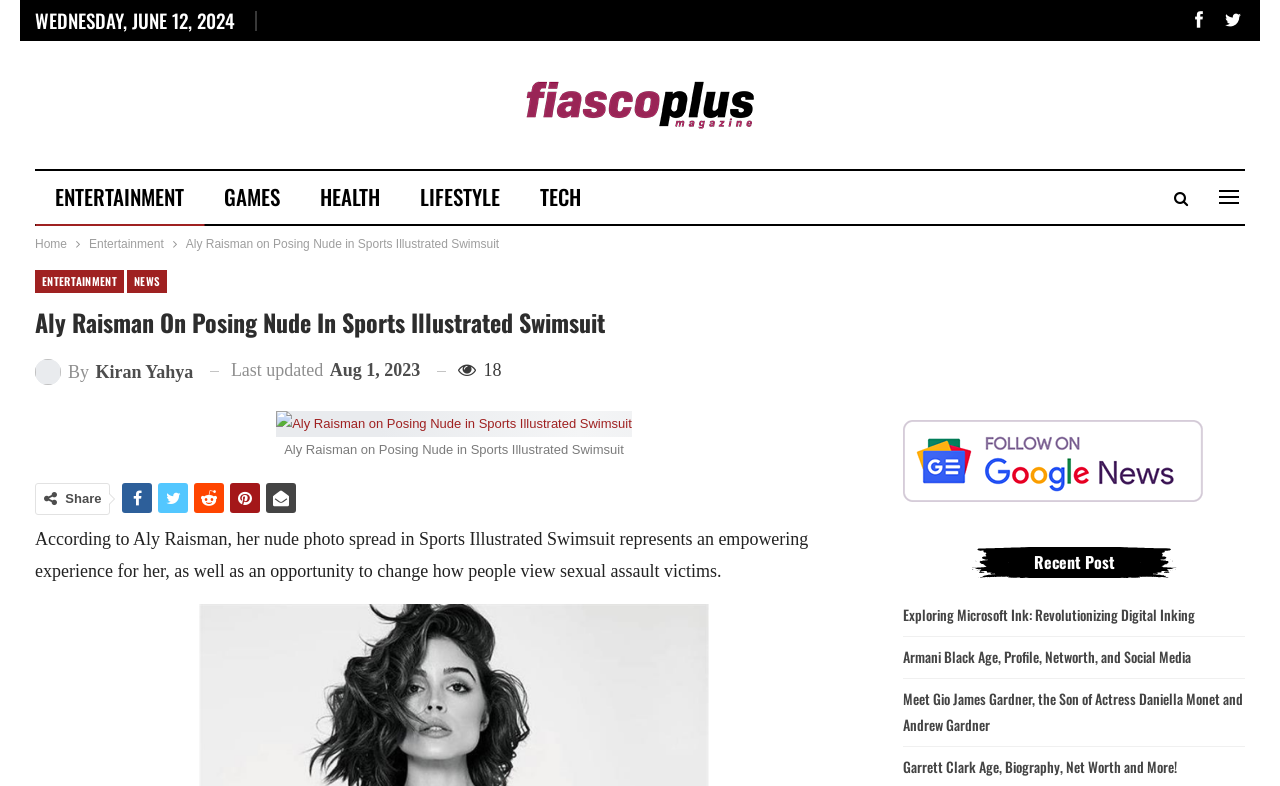What is the category of the article?
Please answer the question with a detailed response using the information from the screenshot.

I determined the category of the article by examining the navigation element, which contains a link with the text 'Entertainment'. This link is also present in the breadcrumbs navigation, which suggests that the article belongs to the ENTERTAINMENT category.